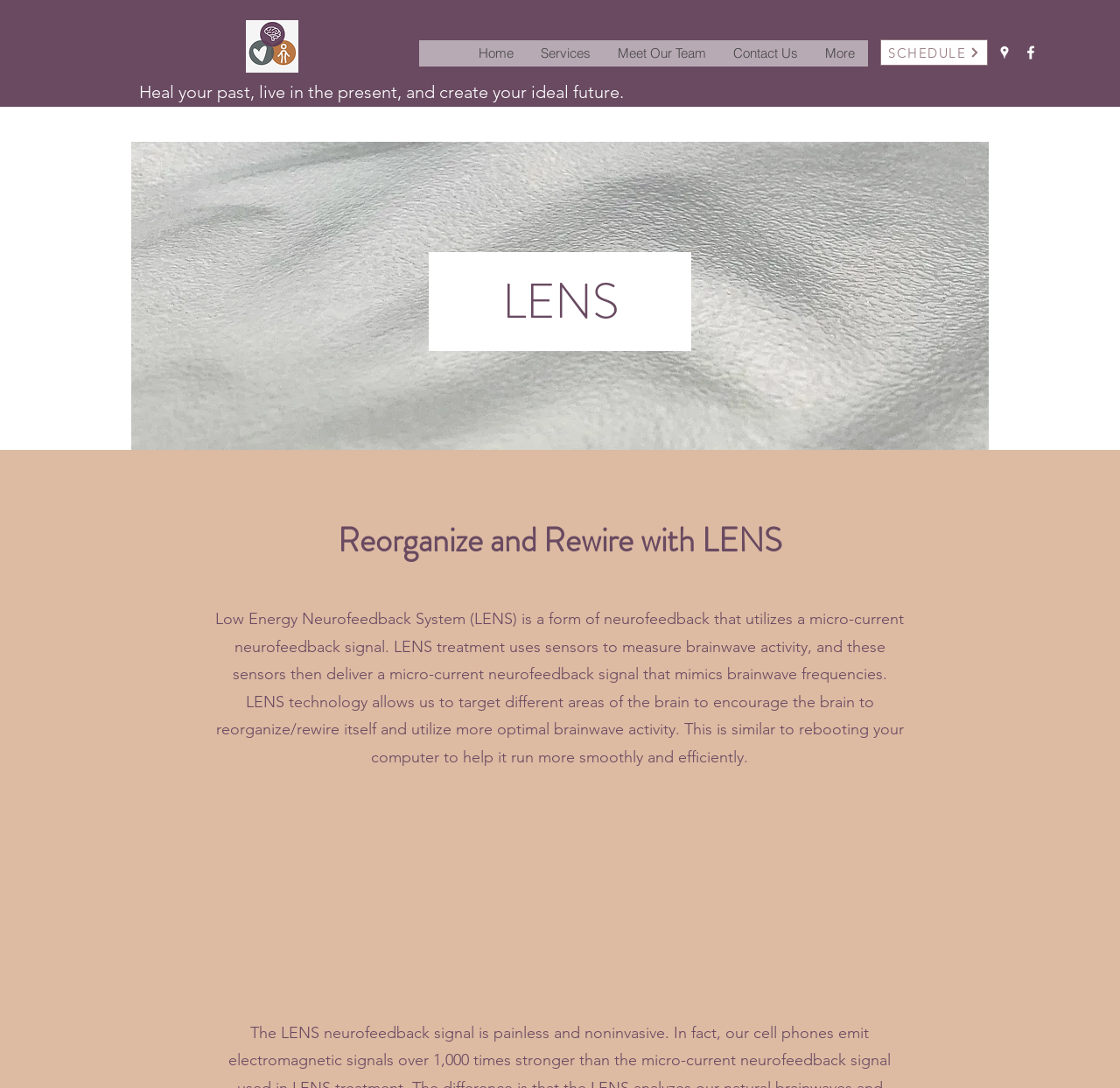What is the type of neurofeedback signal used in LENS treatment?
Based on the image, give a concise answer in the form of a single word or short phrase.

Micro-current